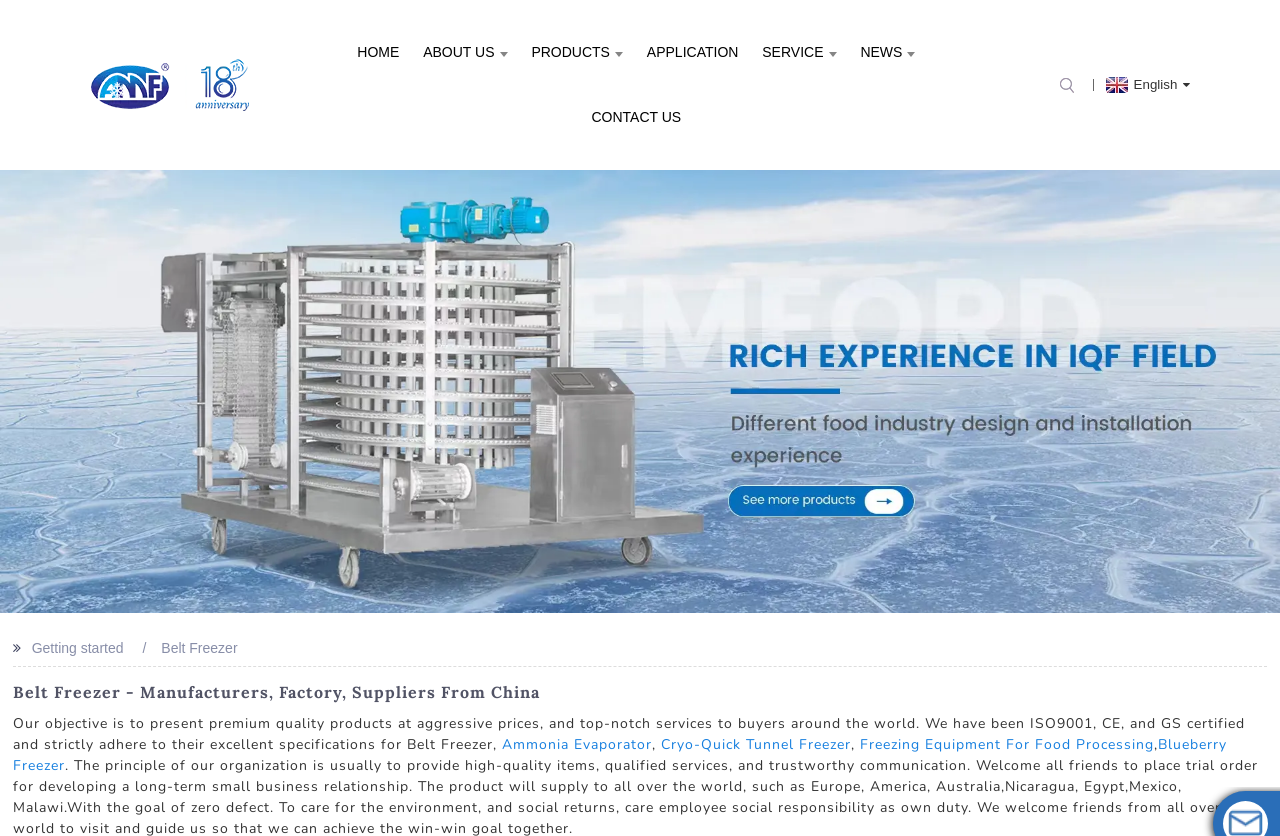What is the company name?
Please elaborate on the answer to the question with detailed information.

The company name is AMF, which can be found in the top-left corner of the webpage as a logo, and also as a link at the bottom of the page.